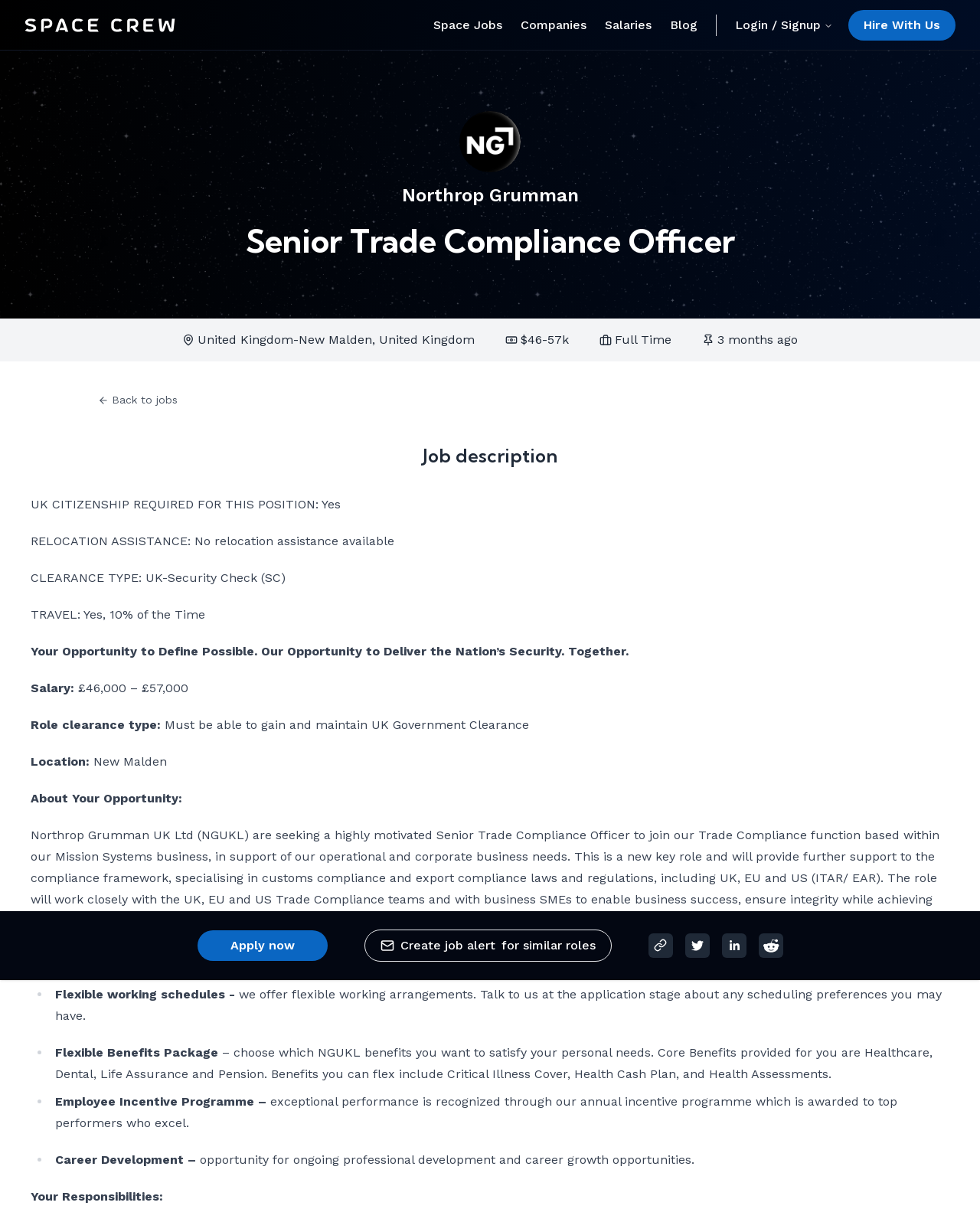Can you determine the bounding box coordinates of the area that needs to be clicked to fulfill the following instruction: "Click the 'Apply now' button"?

[0.201, 0.769, 0.334, 0.795]